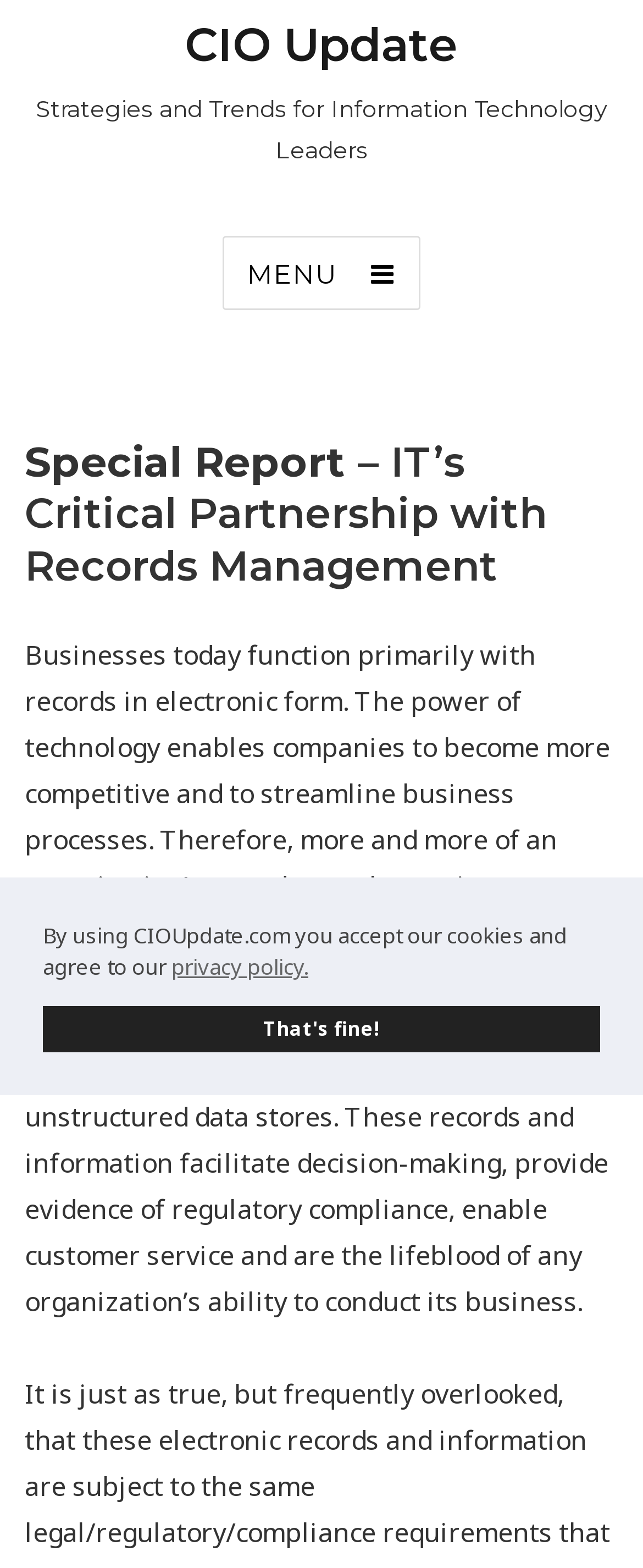Given the following UI element description: "Menu", find the bounding box coordinates in the webpage screenshot.

[0.346, 0.151, 0.654, 0.198]